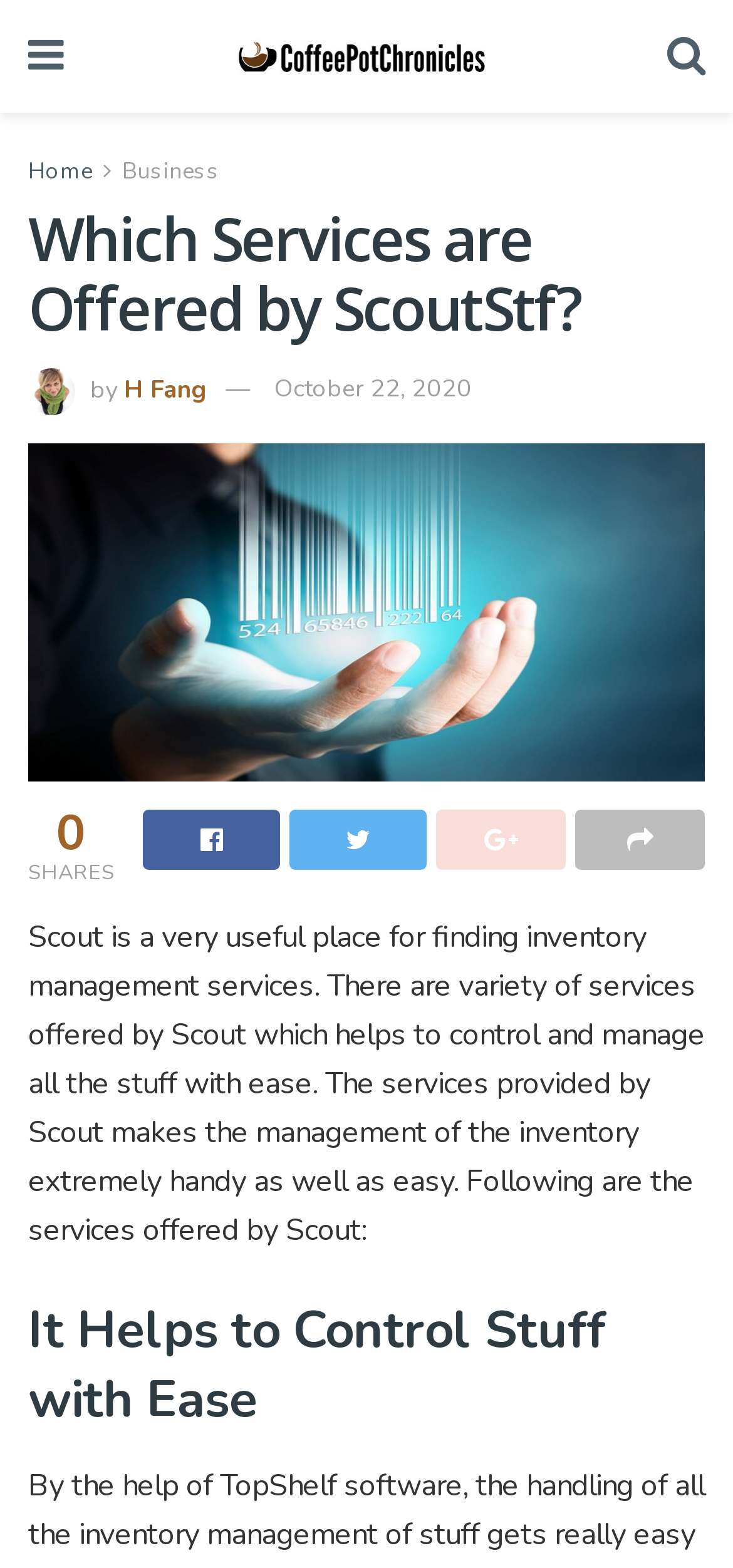What is the purpose of Scout's services?
Using the image as a reference, answer with just one word or a short phrase.

To control and manage inventory